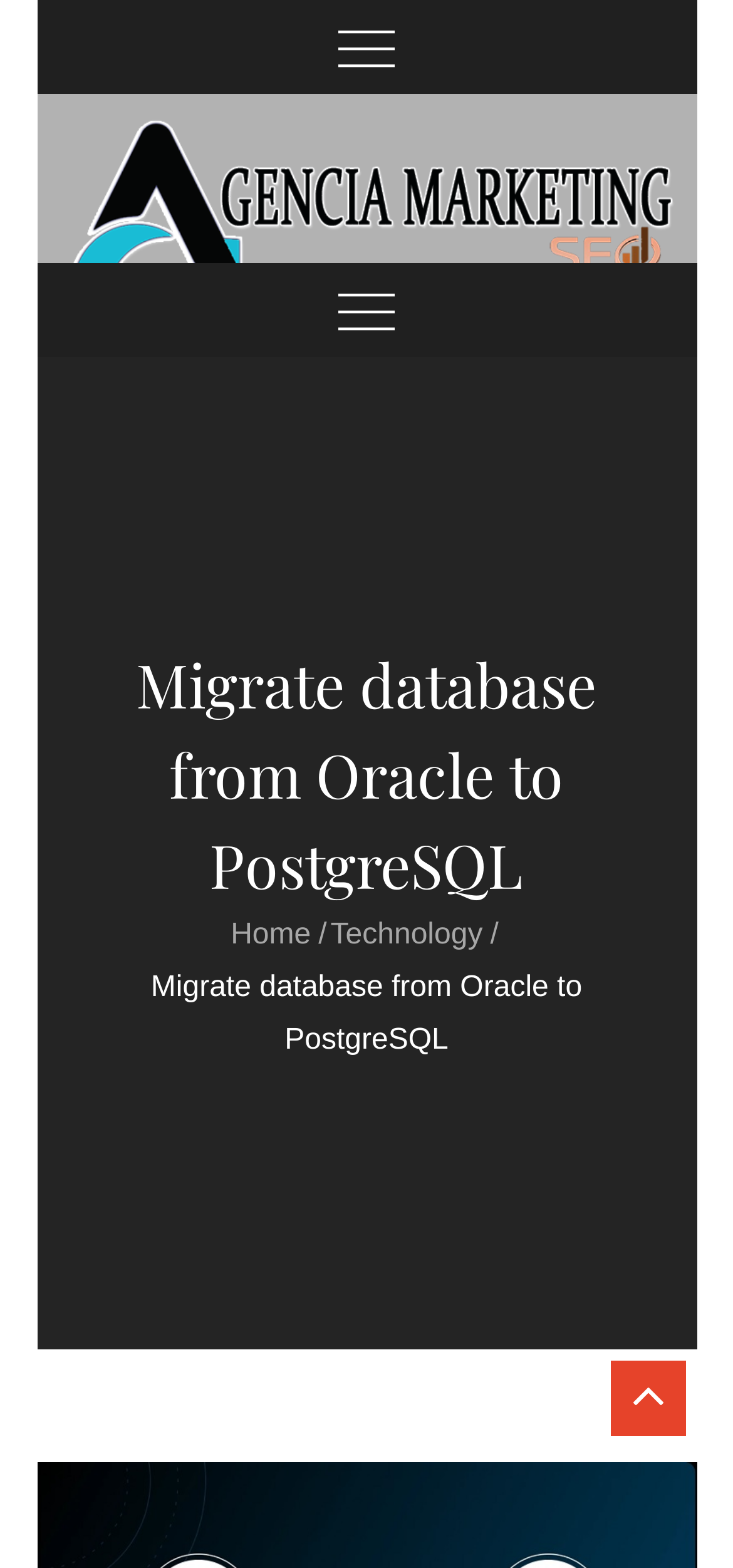From the webpage screenshot, predict the bounding box of the UI element that matches this description: "alt="Agencia Marketing SEO"".

[0.068, 0.118, 0.932, 0.138]